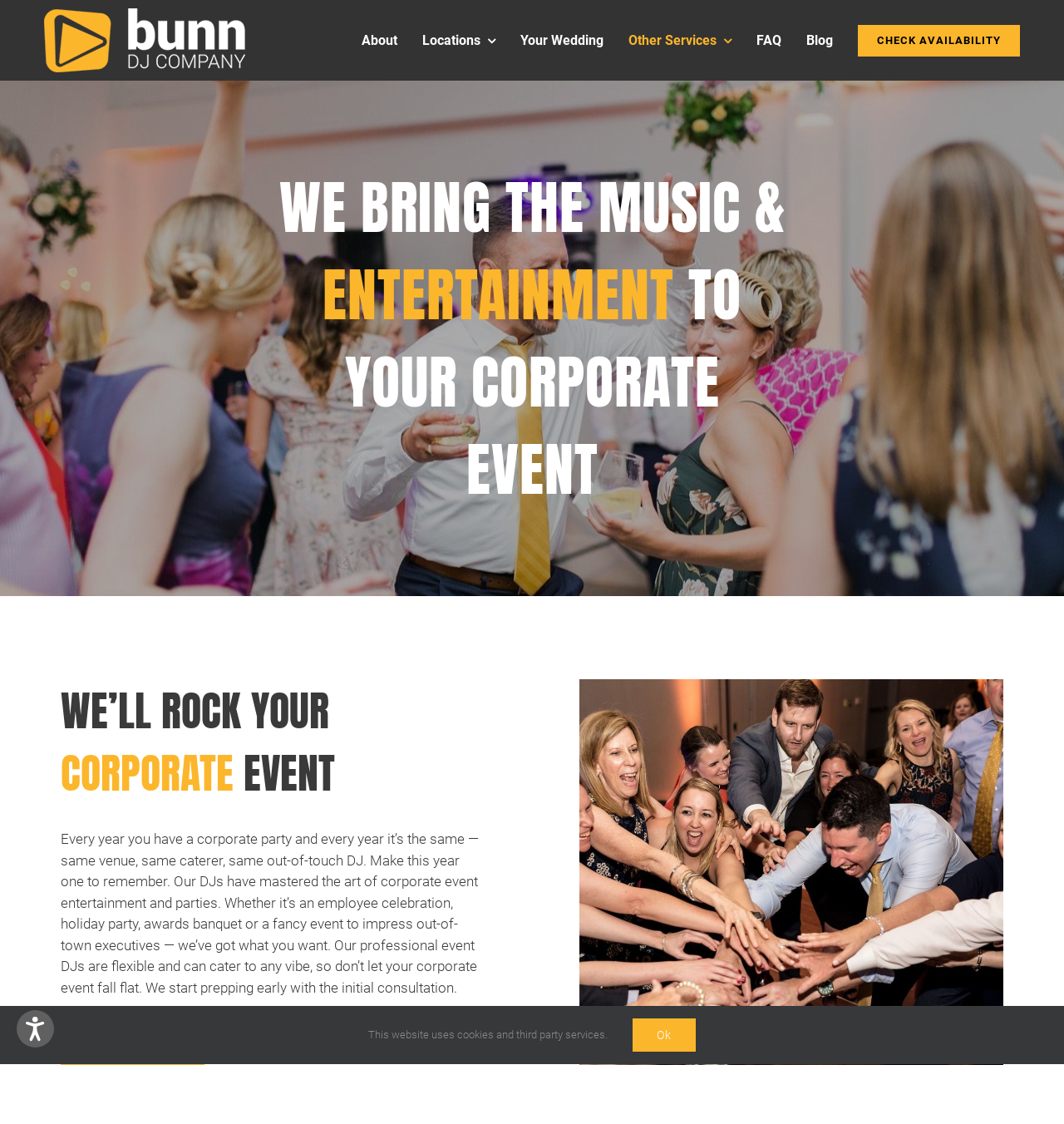Locate the coordinates of the bounding box for the clickable region that fulfills this instruction: "Contact us".

[0.057, 0.918, 0.193, 0.947]